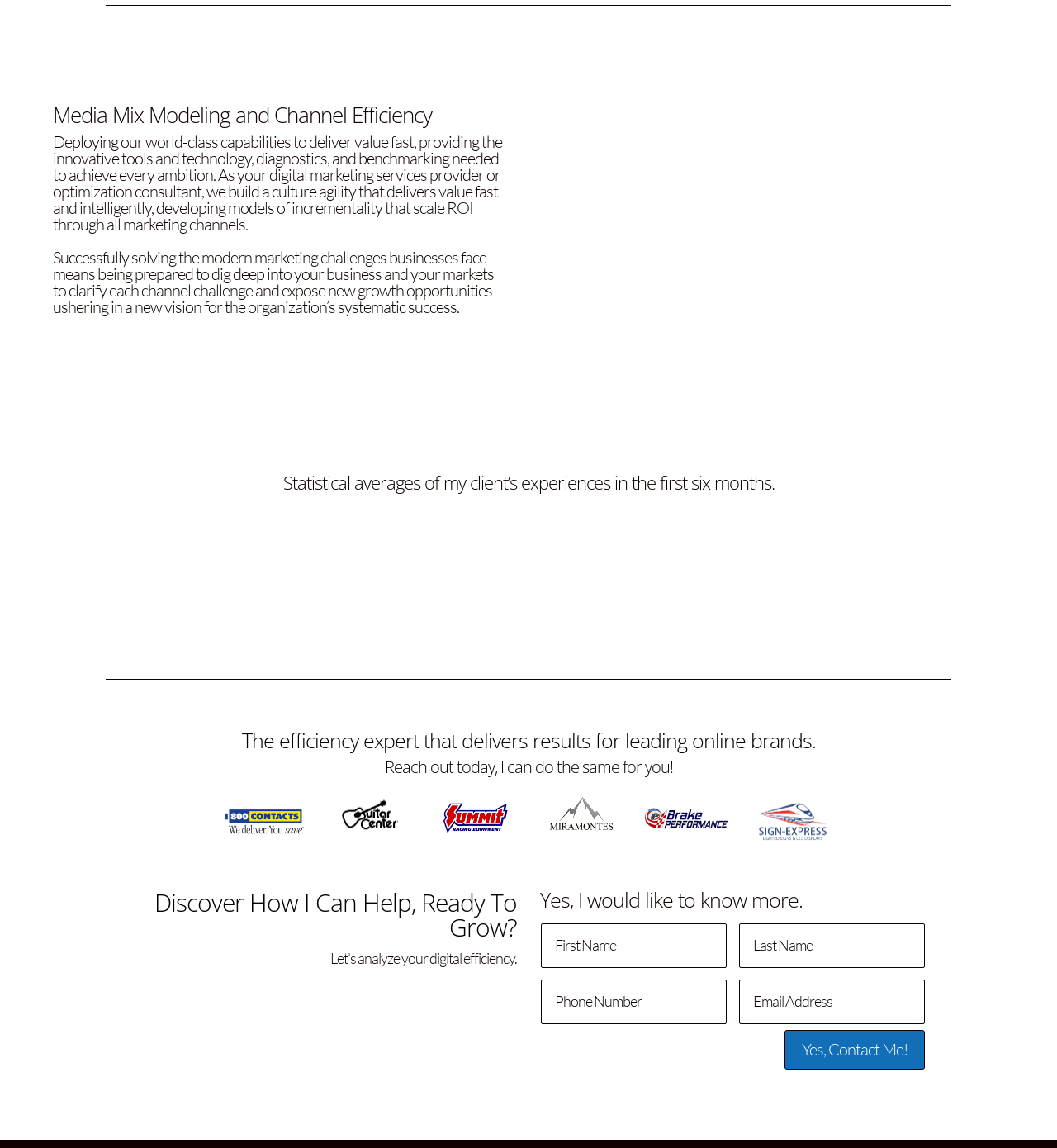How many million dollars are under management?
Identify the answer in the screenshot and reply with a single word or phrase.

Not specified